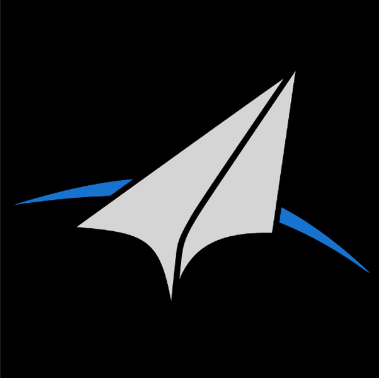Provide an in-depth description of the image you see.

The image features the logo of Silverwing Industries, a company established in January 2014 by engineers from Embry-Riddle Aeronautical University. The logo design incorporates a stylized, sleek paper airplane, rendered in a predominantly gray color with accents of blue, set against a black background. This emblem reflects the company's dedication to innovation in aerospace and engineering, symbolizing flight, exploration, and advanced technology. Silverwing Industries is situated in Prescott, Arizona, and is committed to advancing DIY electronics and engineering projects, showcasing their passion for creativity and technical excellence.